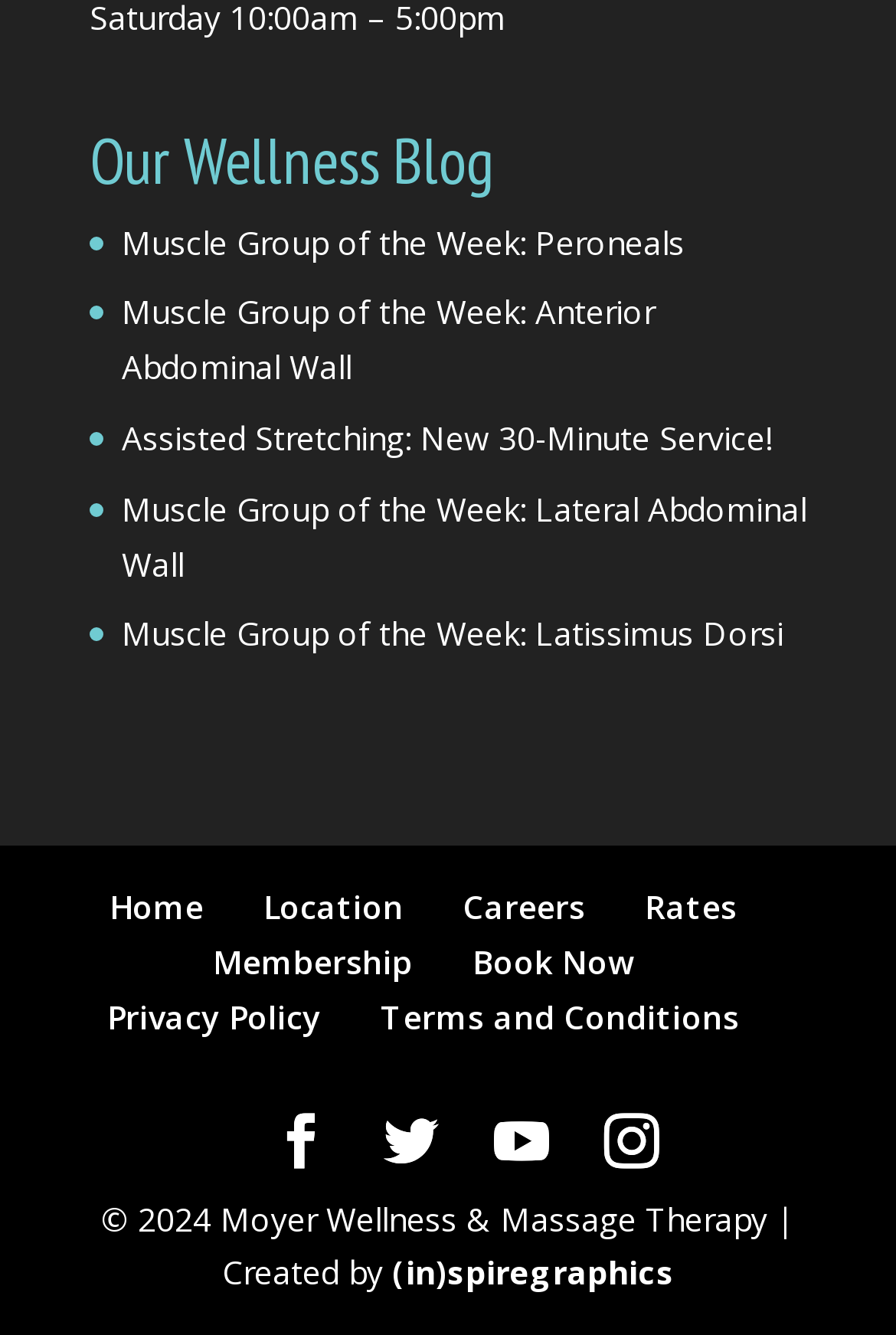Point out the bounding box coordinates of the section to click in order to follow this instruction: "Visit the YouTube channel".

[0.551, 0.834, 0.613, 0.877]